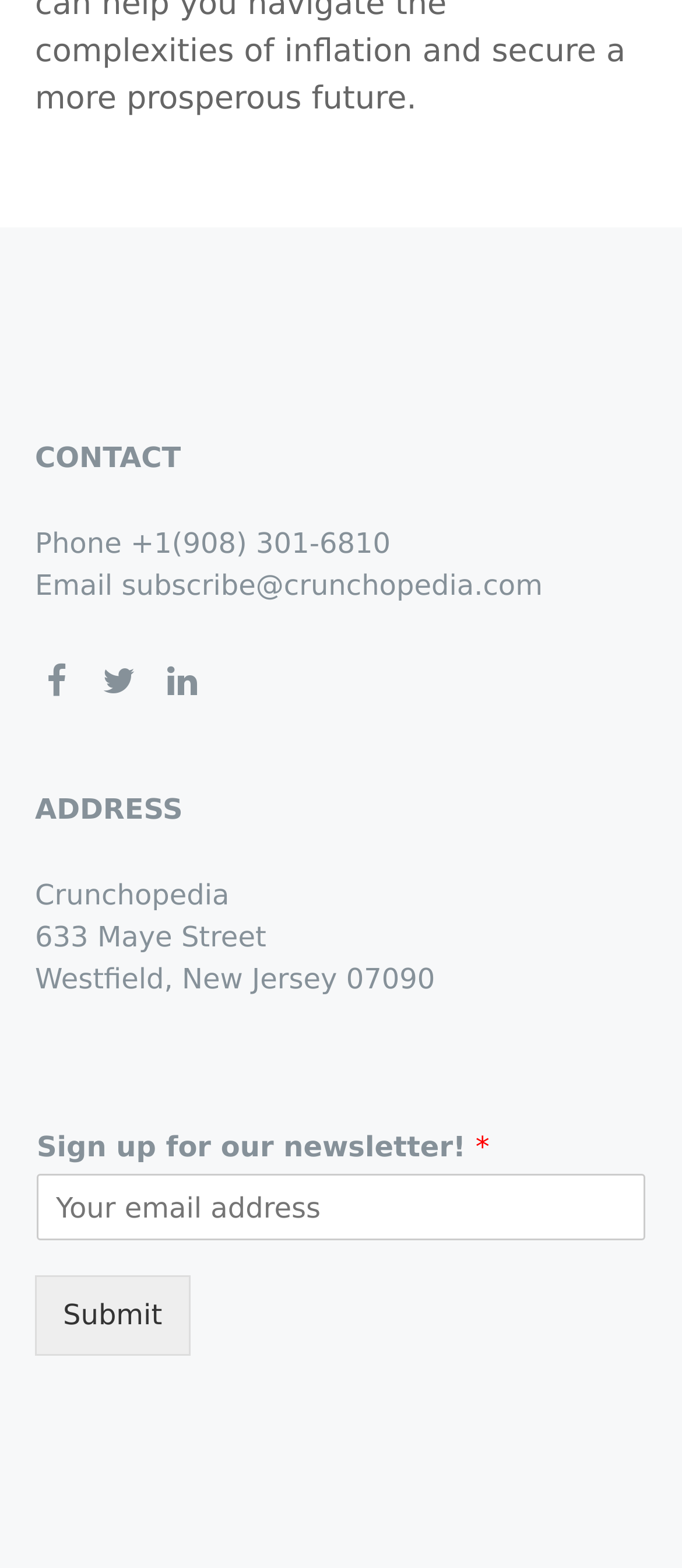What is the purpose of the button at the bottom?
Using the image, answer in one word or phrase.

Submit